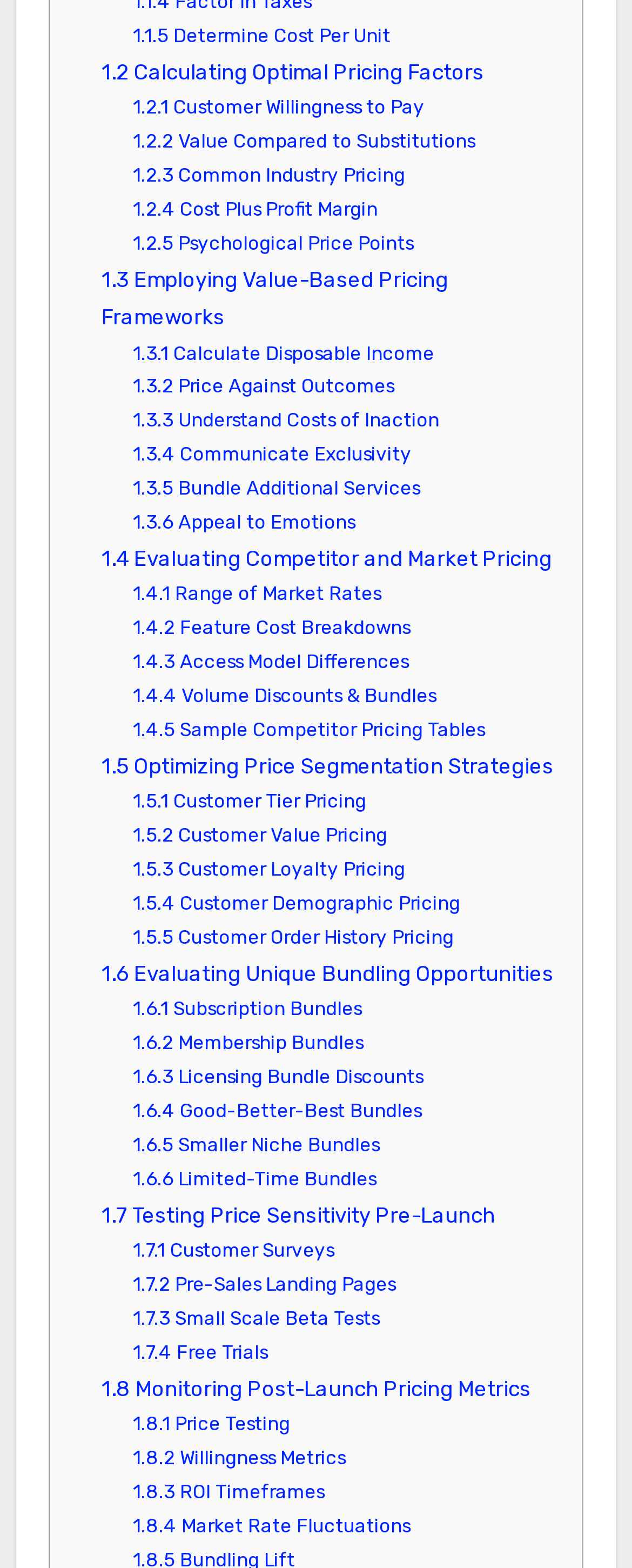Locate the bounding box coordinates of the clickable region to complete the following instruction: "Explore '1.5 Optimizing Price Segmentation Strategies'."

[0.16, 0.481, 0.876, 0.496]